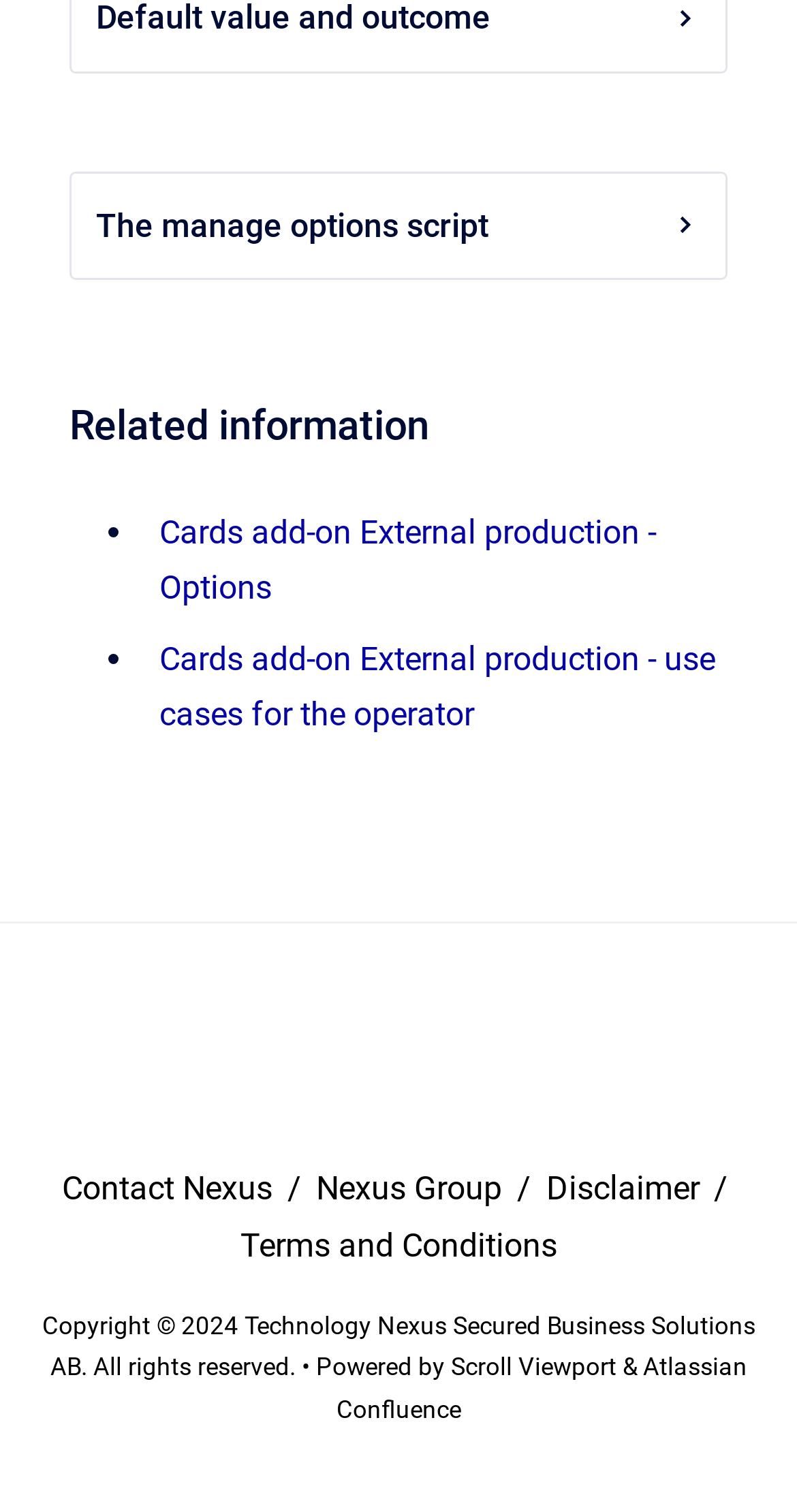Give a one-word or short-phrase answer to the following question: 
How many links are in the footer section?

5